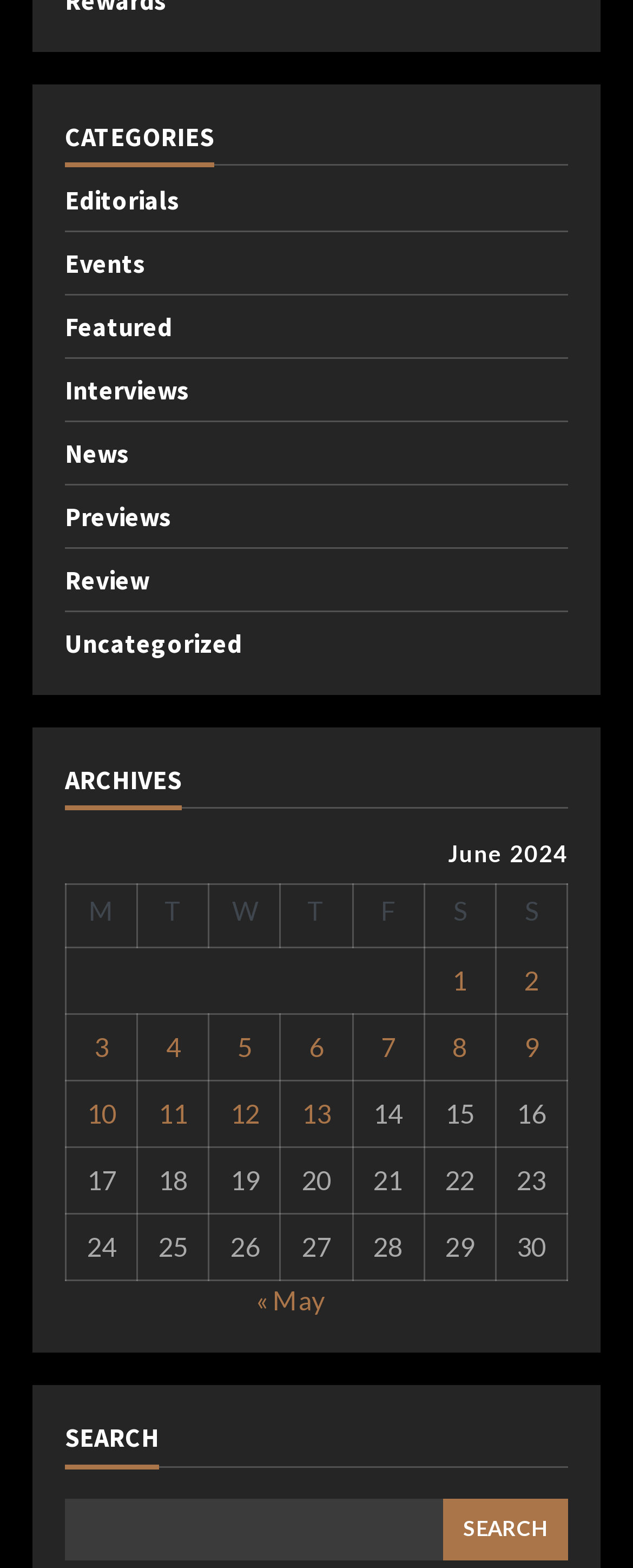What type of content is available on this webpage?
Please provide a comprehensive answer to the question based on the webpage screenshot.

By looking at the webpage, I can see a table displaying archives of posts, which suggests that the primary type of content available on this webpage is blog posts.